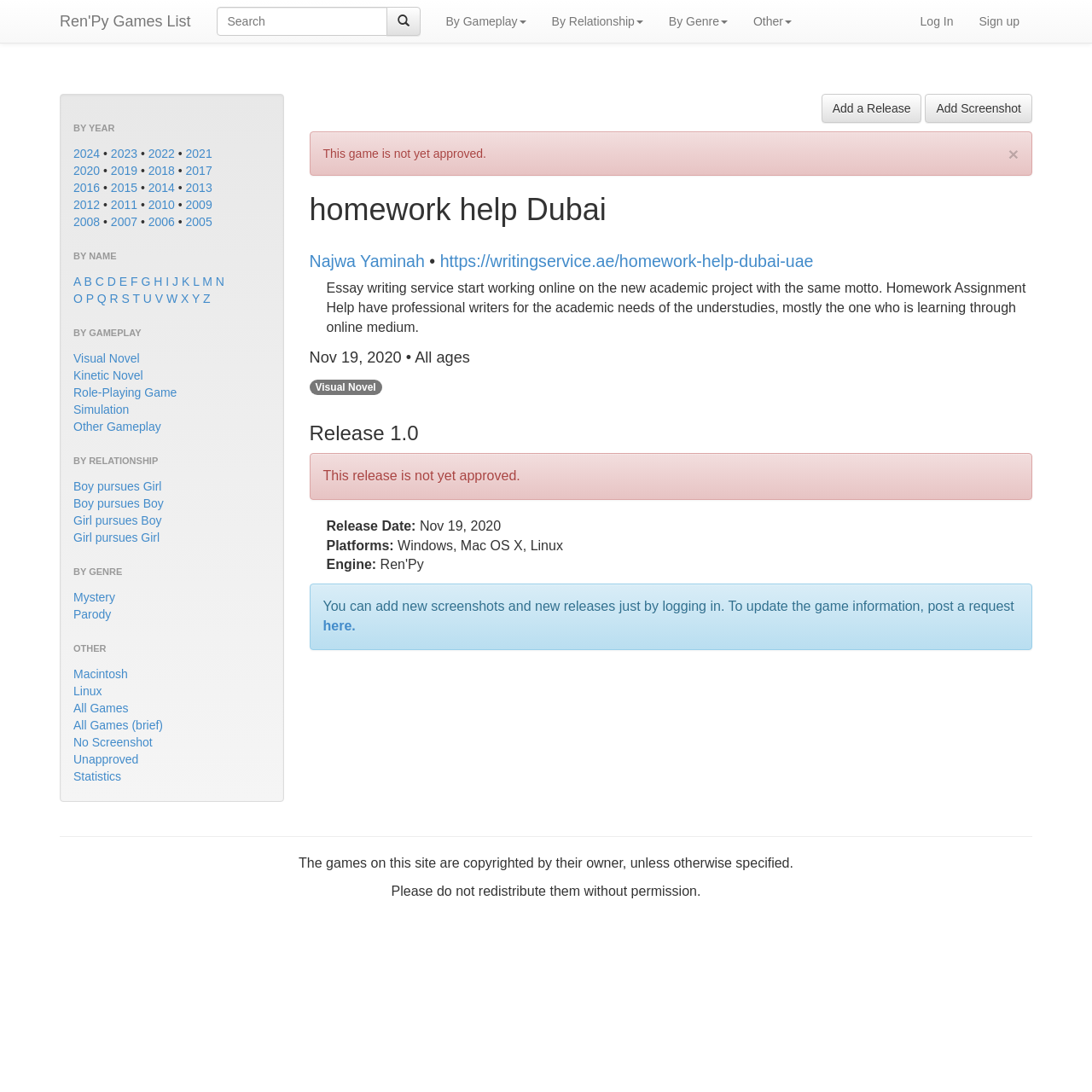How are the games categorized?
Using the image as a reference, answer with just one word or a short phrase.

By year, name, gameplay, relationship, and genre